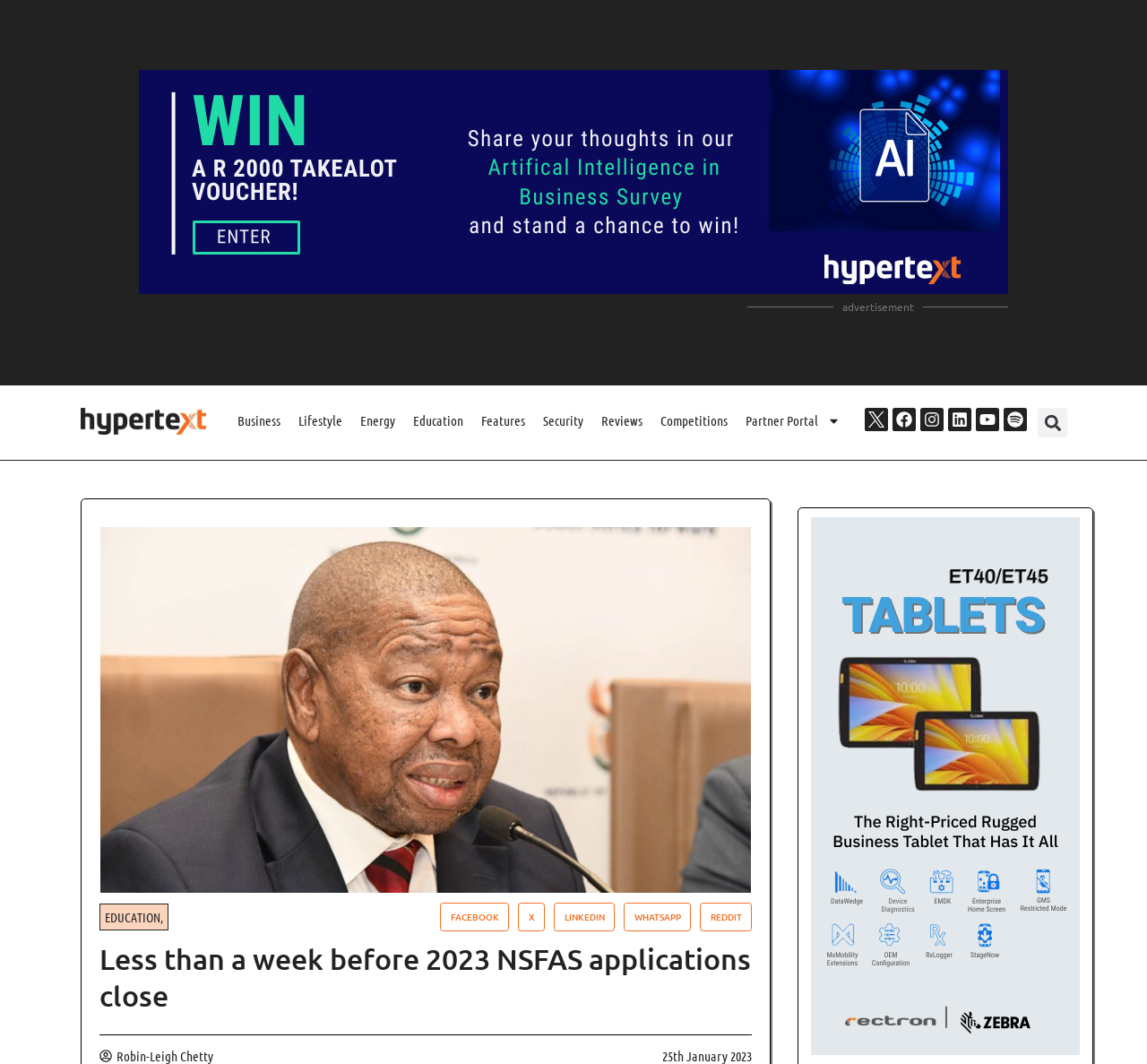Give a short answer using one word or phrase for the question:
How many categories are available in the top menu?

9